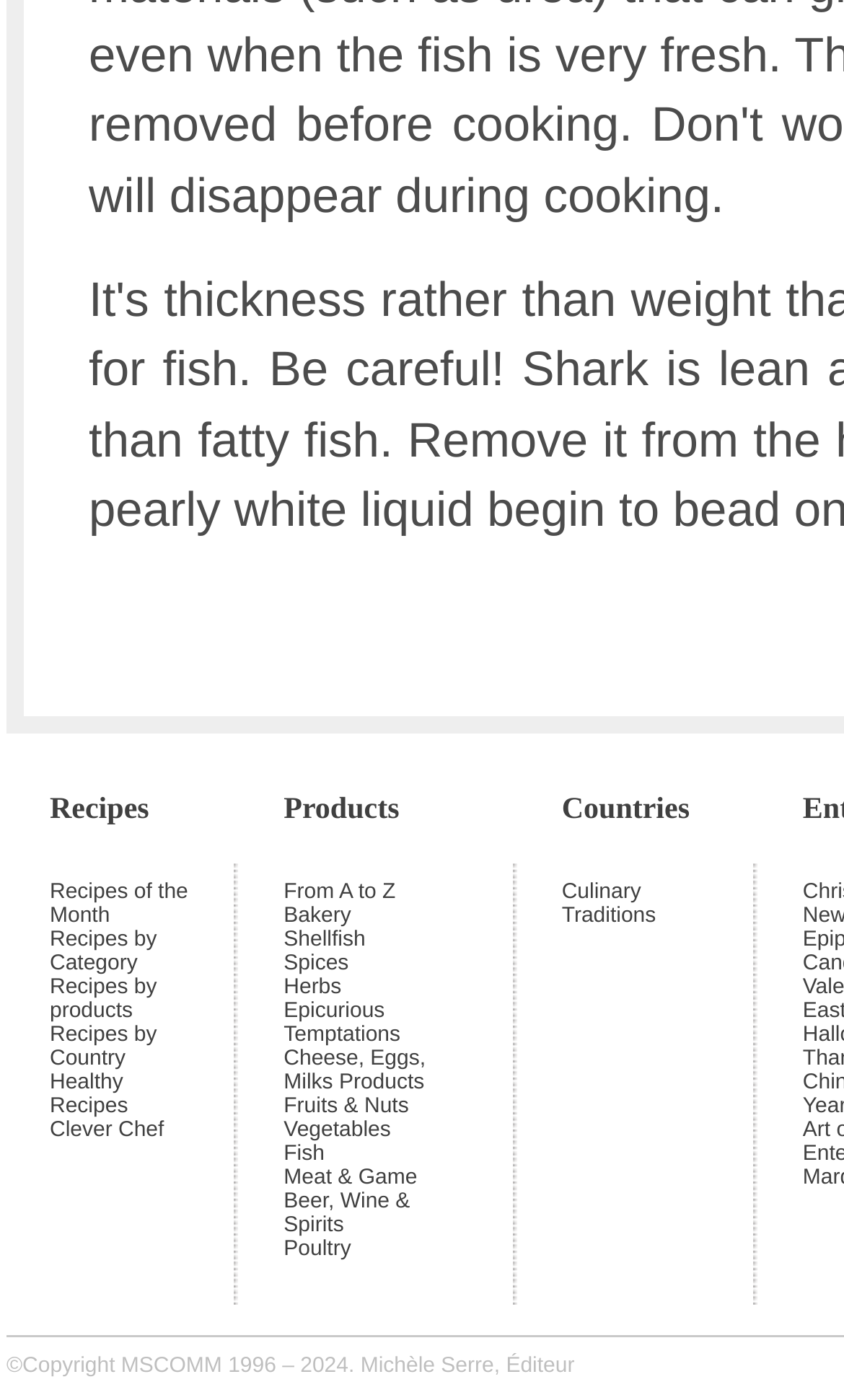Find and indicate the bounding box coordinates of the region you should select to follow the given instruction: "Explore Recipes of the Month".

[0.059, 0.629, 0.226, 0.663]